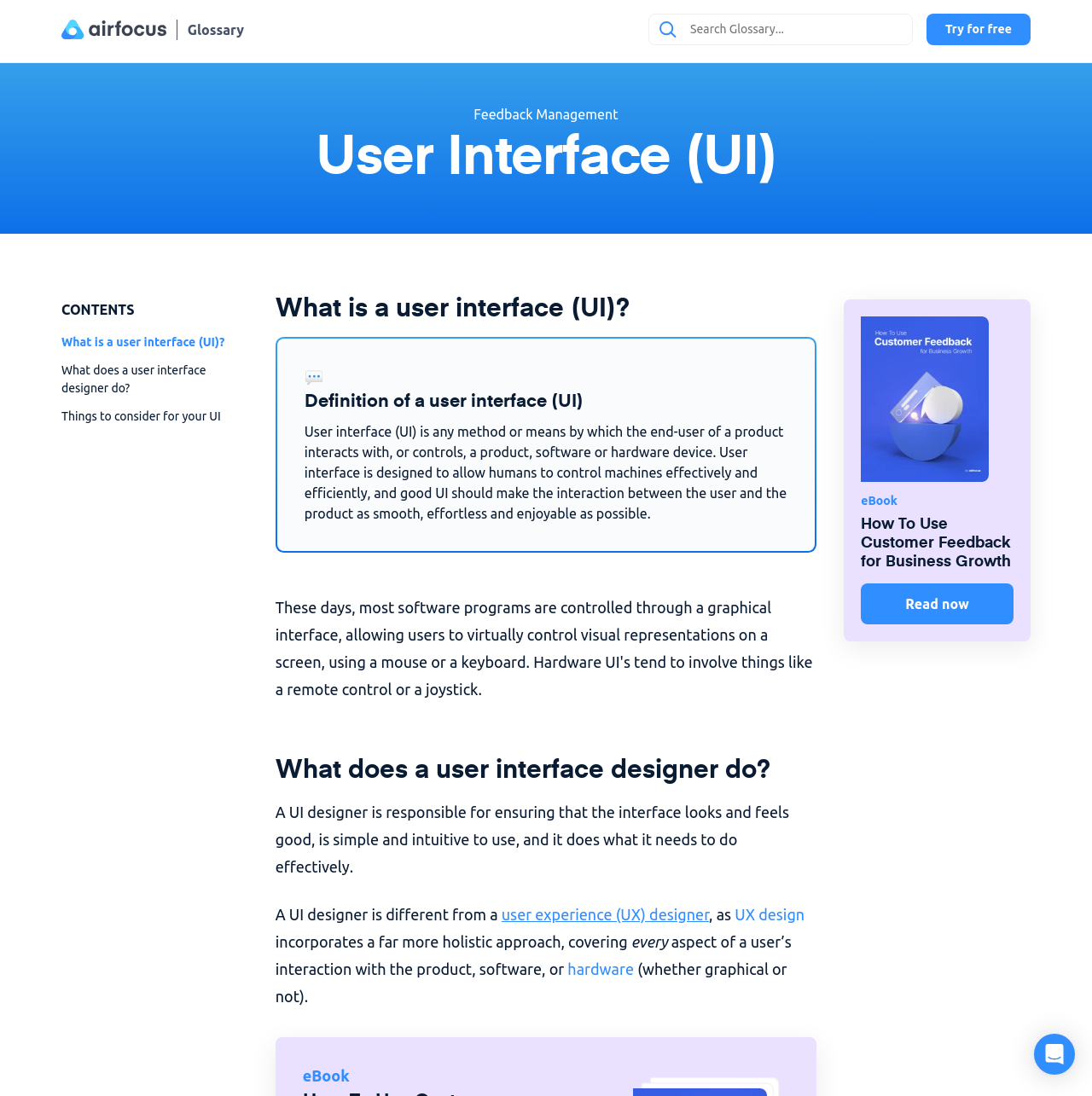Provide your answer to the question using just one word or phrase: What is the difference between a UI designer and a UX designer?

UI designer focuses on interface, UX designer focuses on user experience